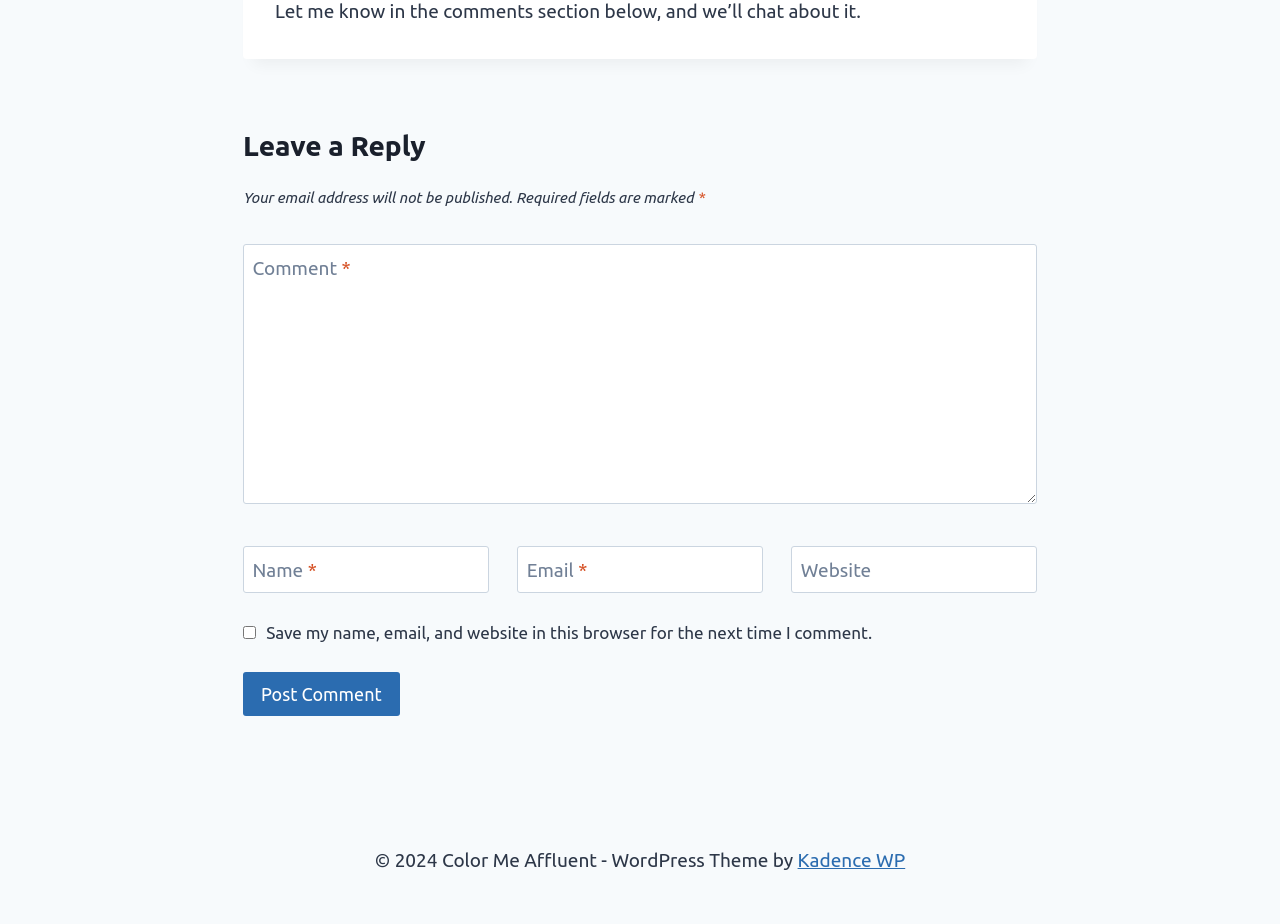How many text fields are in the comment form?
Kindly offer a detailed explanation using the data available in the image.

The comment form has four text fields: 'Comment', 'Name', 'Email', and 'Website'. These fields allow users to enter their comment, name, email address, and website URL, respectively.